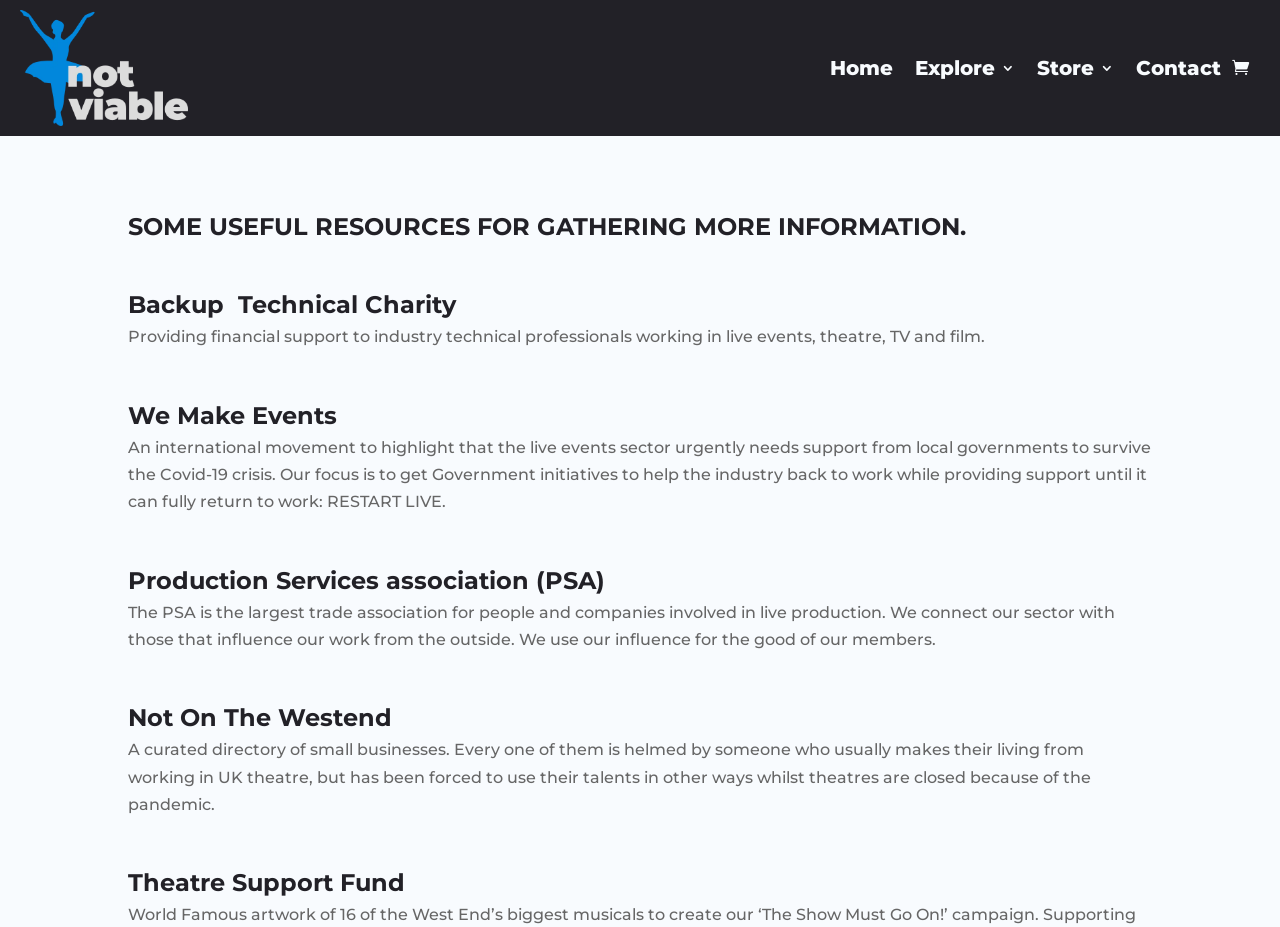What is the purpose of the 'Backup Technical Charity'?
Based on the screenshot, provide your answer in one word or phrase.

Financial support